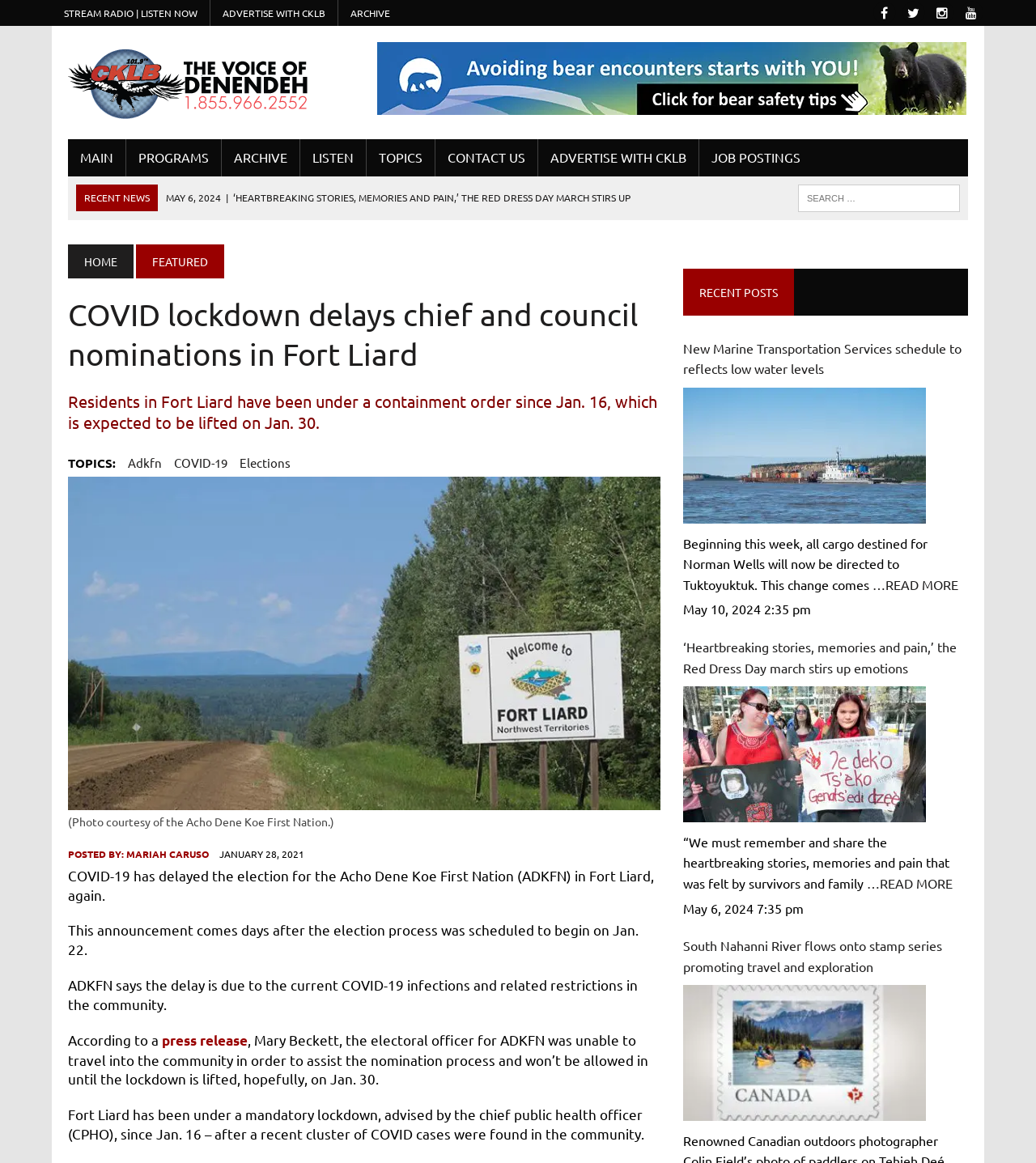Please determine the bounding box coordinates of the section I need to click to accomplish this instruction: "Read the 'COVID lockdown delays chief and council nominations in Fort Liard' article".

[0.066, 0.253, 0.638, 0.322]